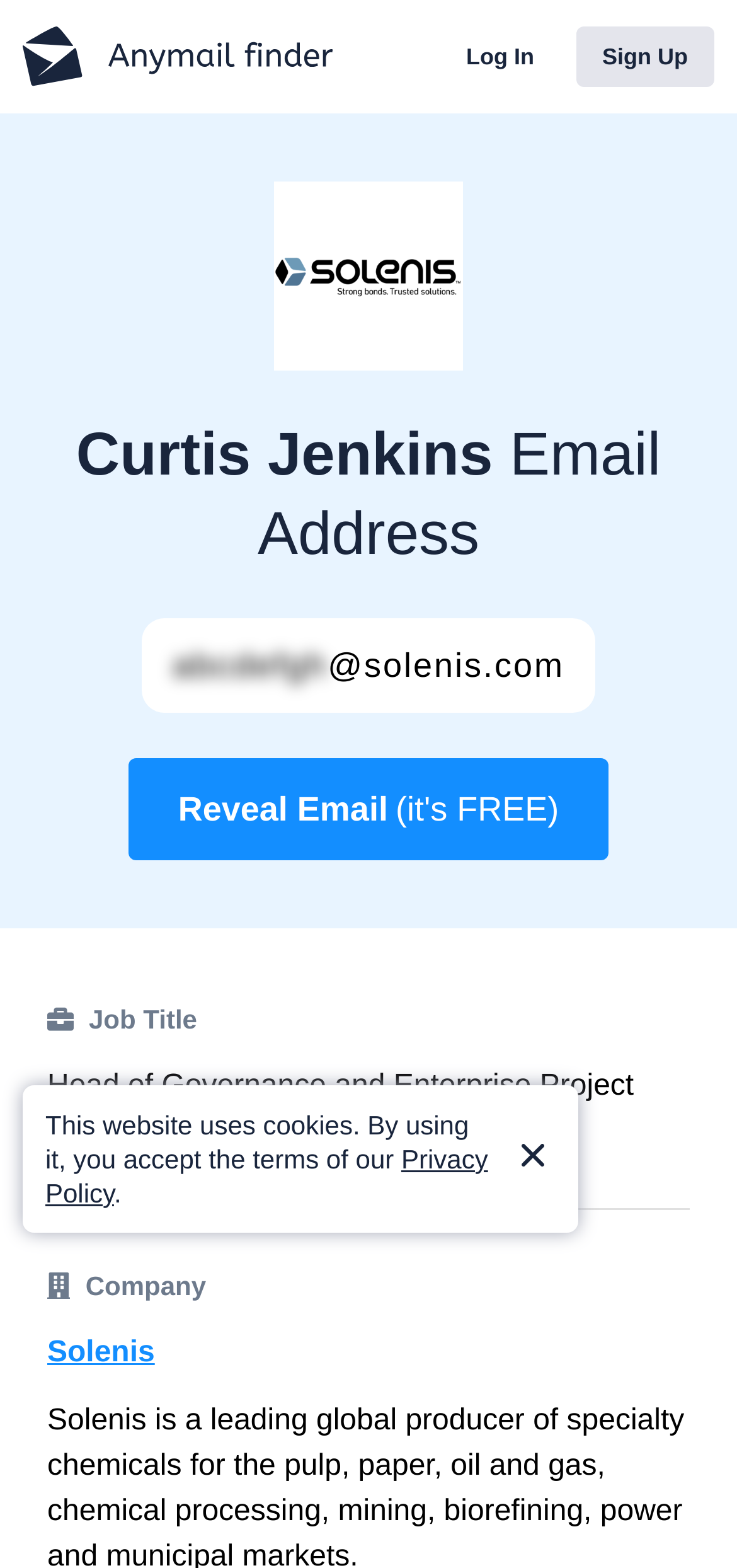Provide the bounding box coordinates in the format (top-left x, top-left y, bottom-right x, bottom-right y). All values are floating point numbers between 0 and 1. Determine the bounding box coordinate of the UI element described as: Privacy Policy

[0.062, 0.73, 0.662, 0.77]